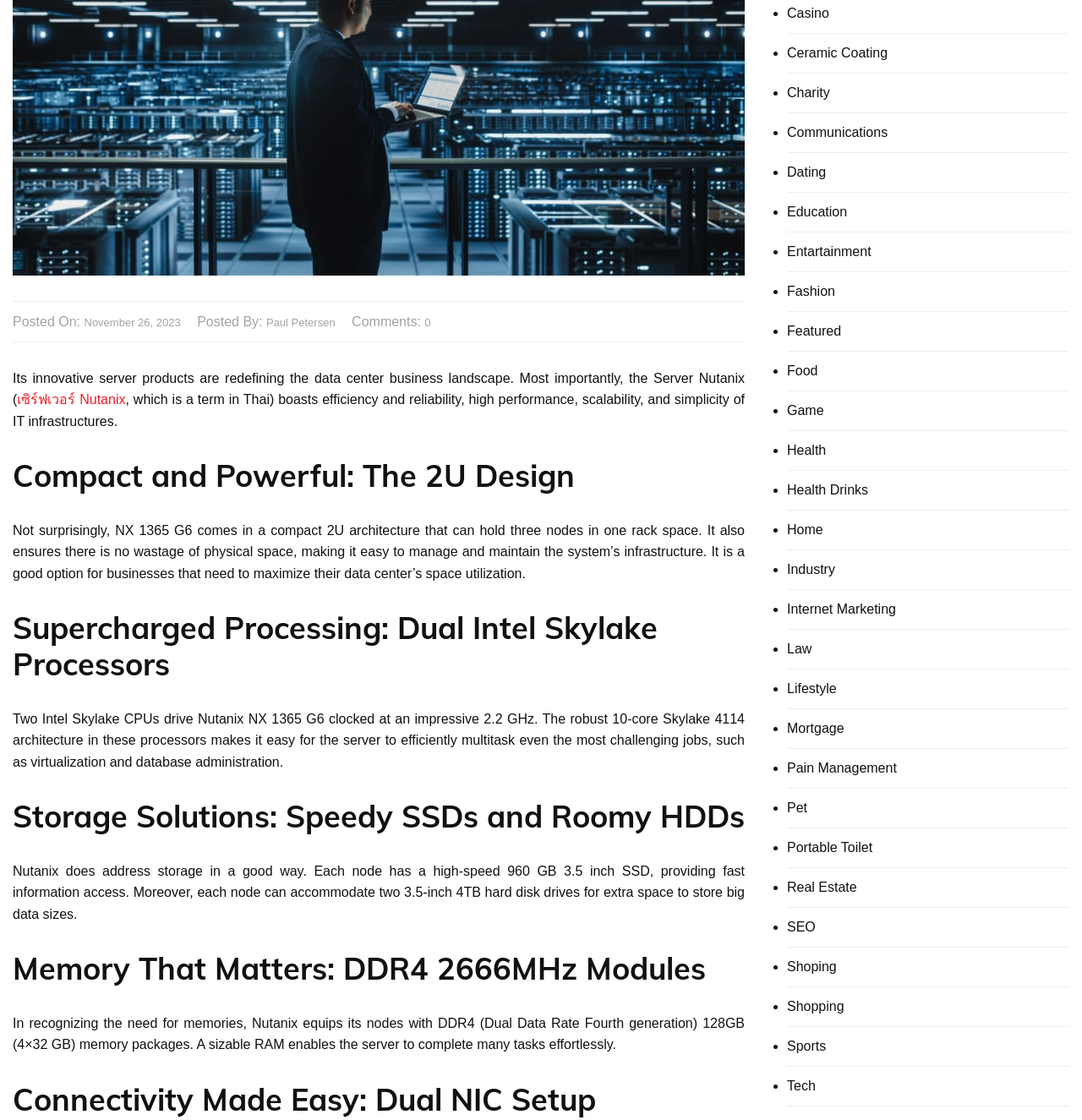Identify the bounding box of the UI element that matches this description: "Game".

[0.727, 0.361, 0.761, 0.373]